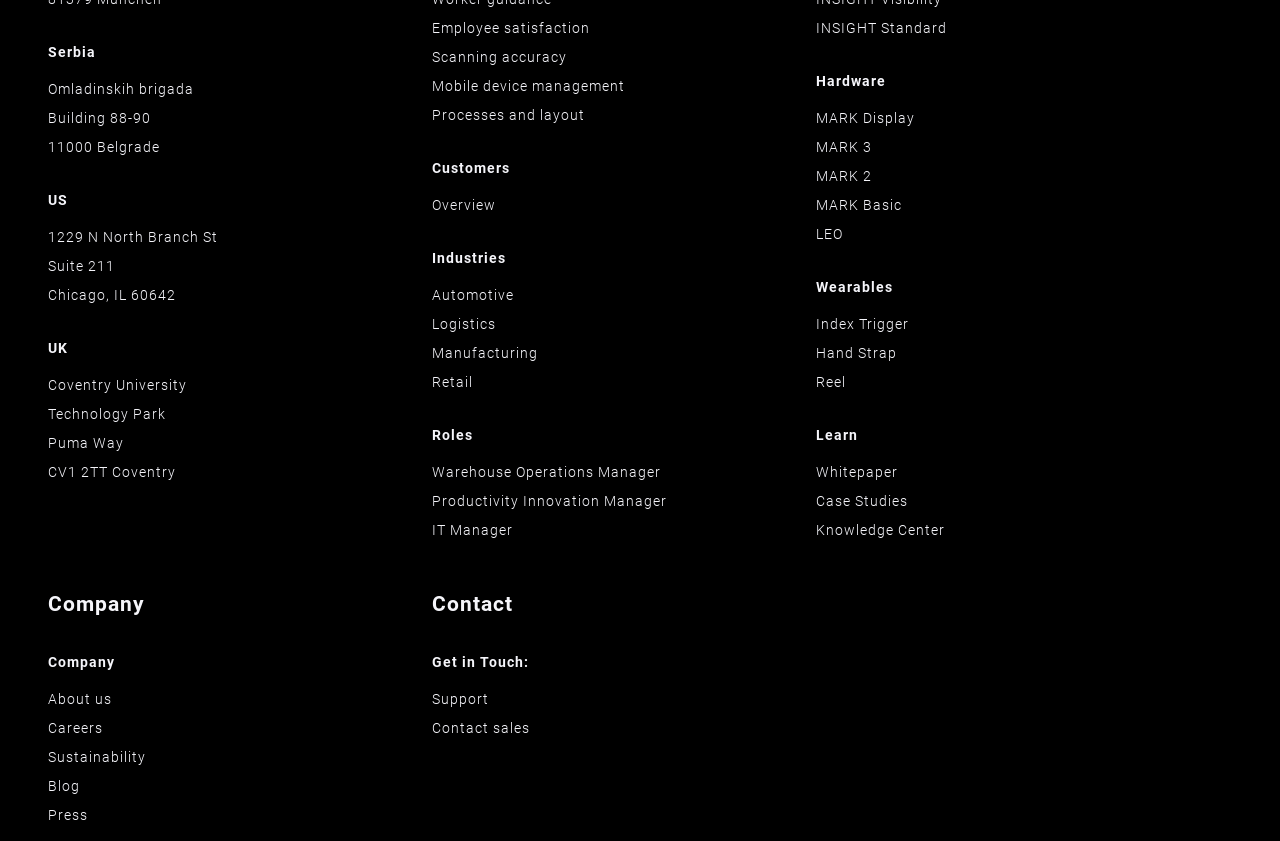What is the address of the UK office?
Use the screenshot to answer the question with a single word or phrase.

Coventry University, Technology Park, Puma Way, CV1 2TT Coventry